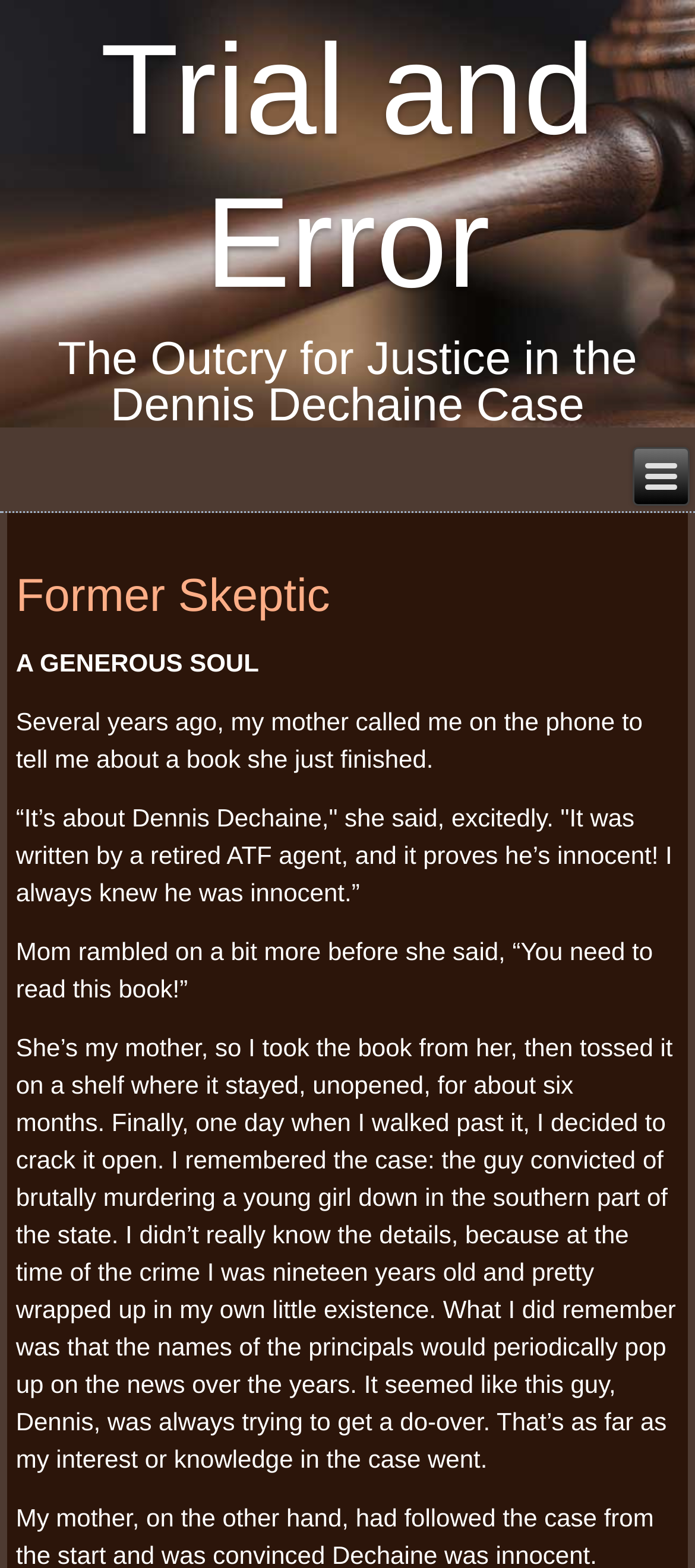Determine the bounding box coordinates for the UI element described. Format the coordinates as (top-left x, top-left y, bottom-right x, bottom-right y) and ensure all values are between 0 and 1. Element description: Nominate a Student Today

None